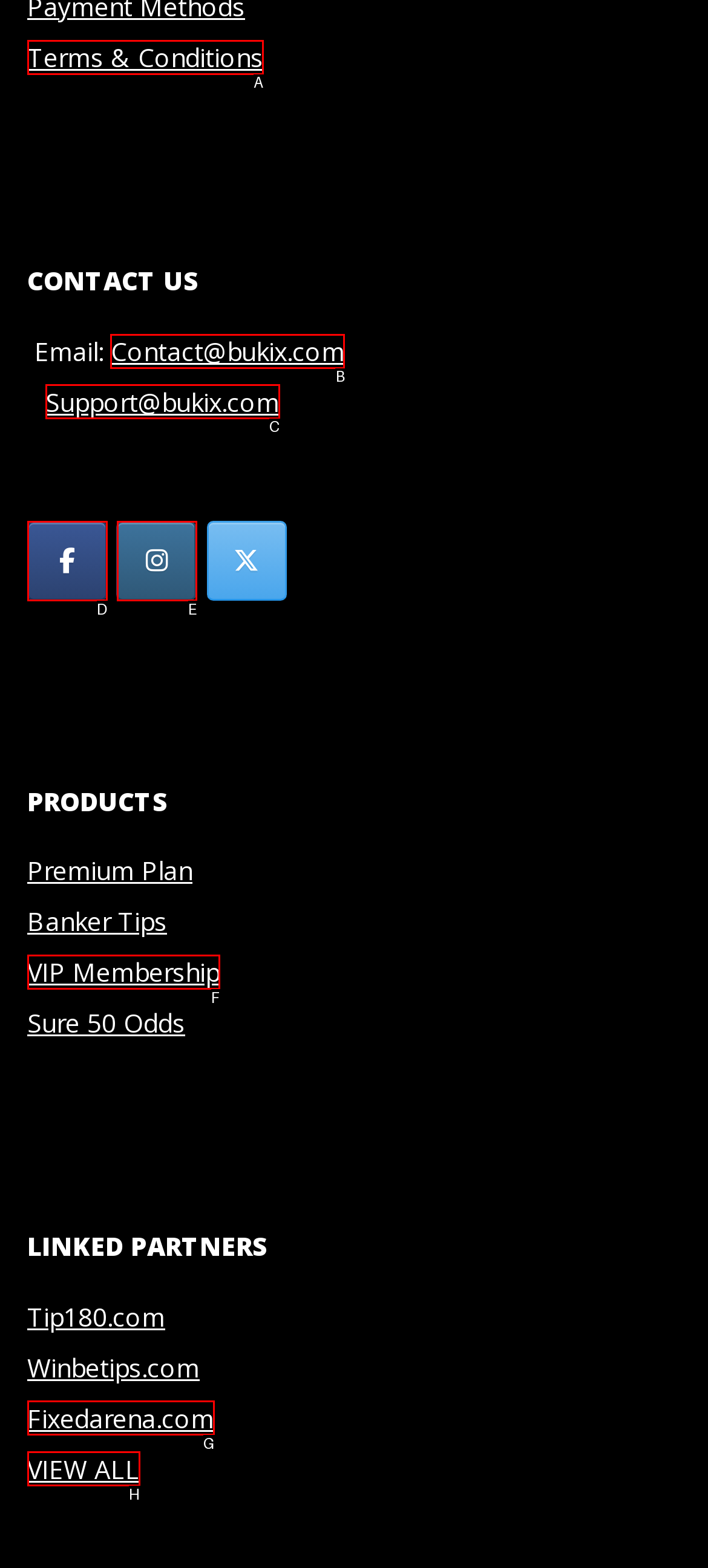Determine which option should be clicked to carry out this task: Contact us via email
State the letter of the correct choice from the provided options.

B